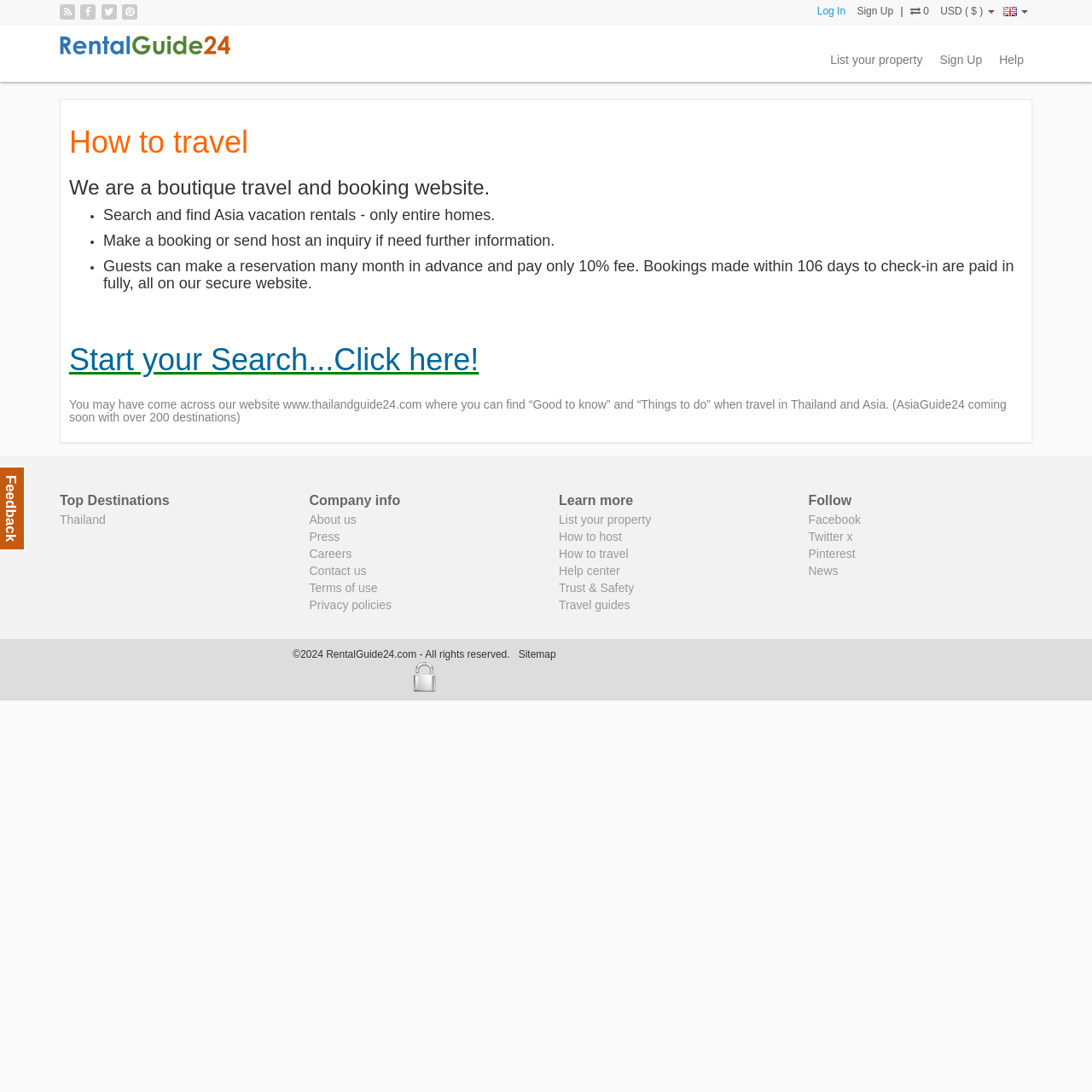Predict the bounding box coordinates for the UI element described as: "Pinterest". The coordinates should be four float numbers between 0 and 1, presented as [left, top, right, bottom].

[0.74, 0.501, 0.783, 0.513]